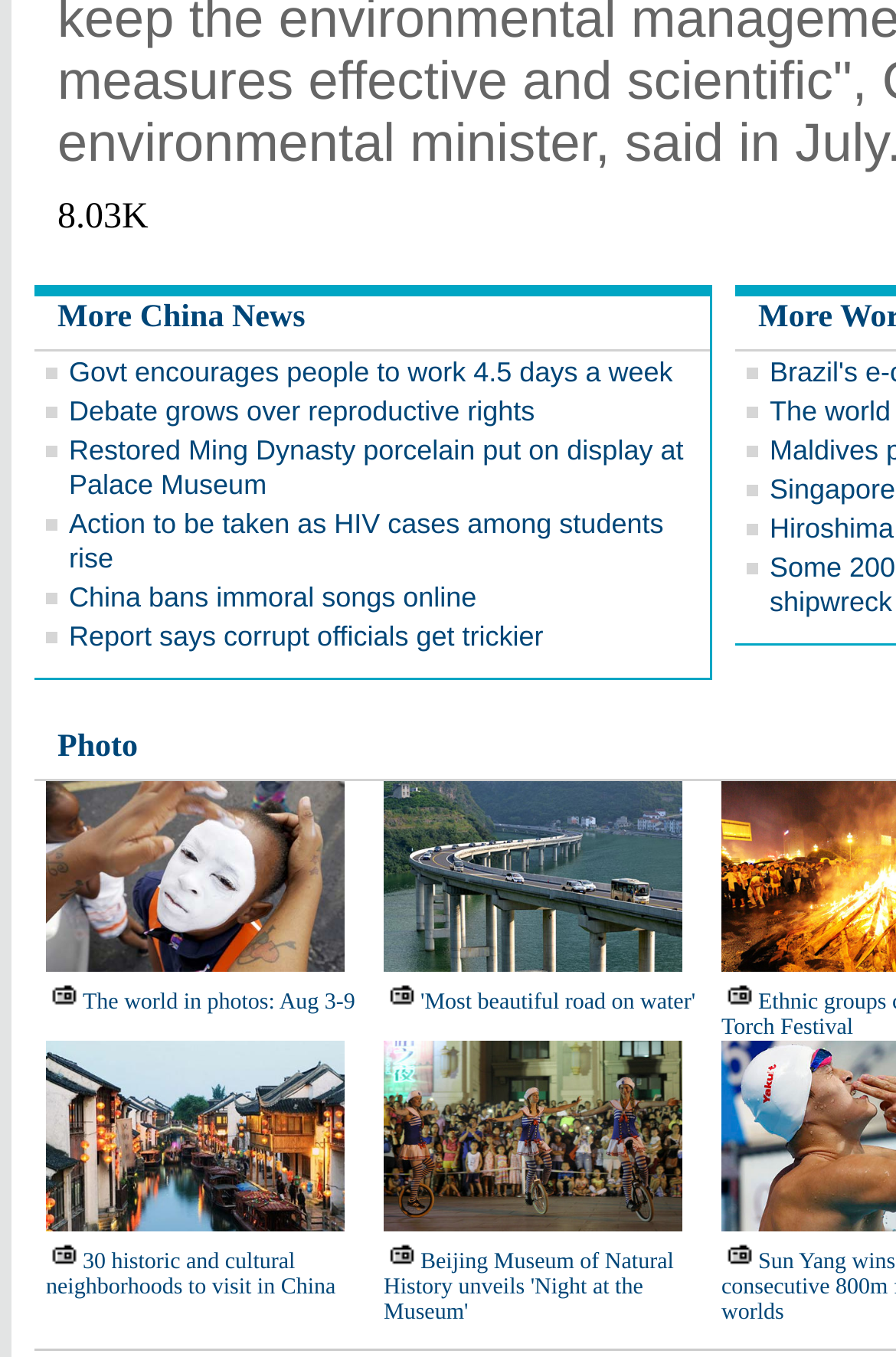Pinpoint the bounding box coordinates of the area that must be clicked to complete this instruction: "Discover 30 historic and cultural neighborhoods to visit in China".

[0.051, 0.921, 0.375, 0.958]